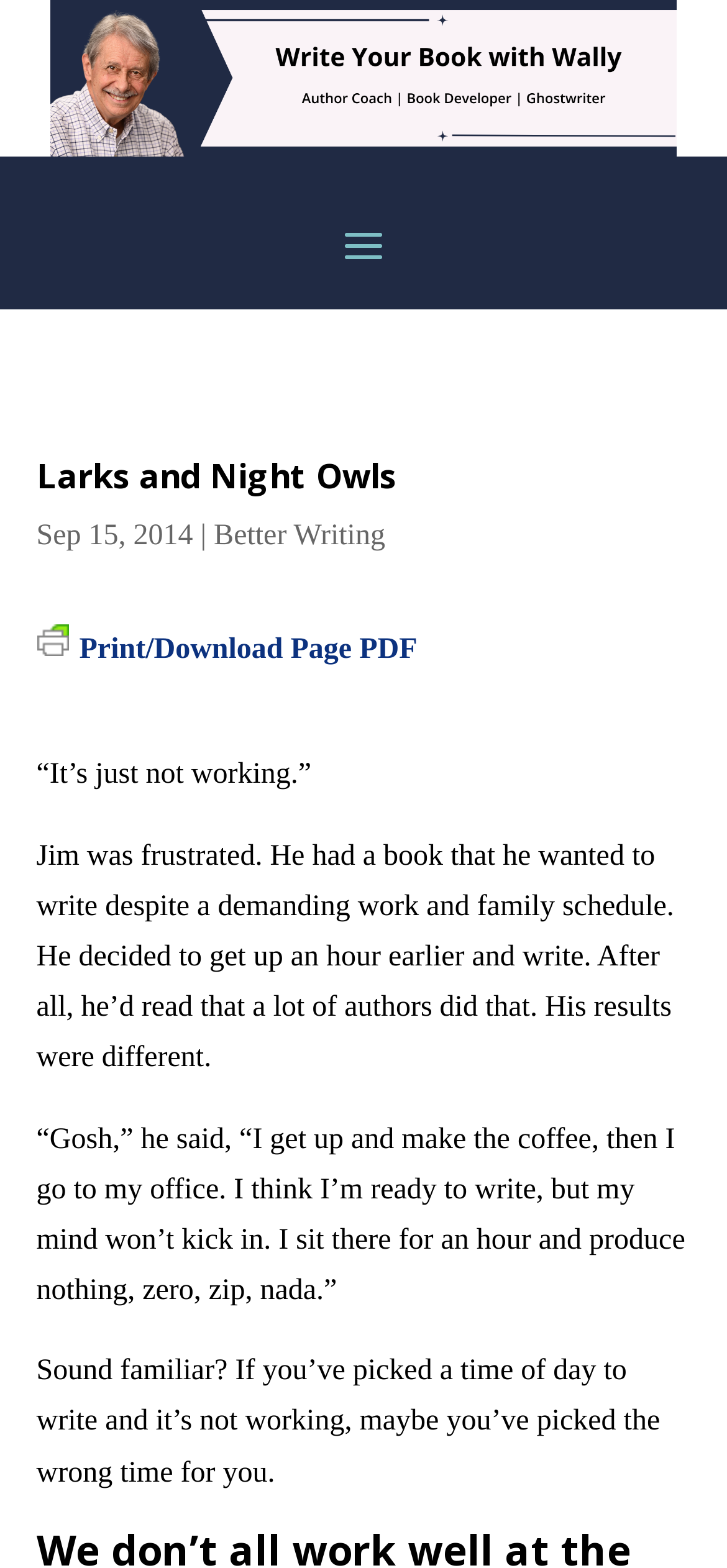Please extract and provide the main headline of the webpage.

Larks and Night Owls